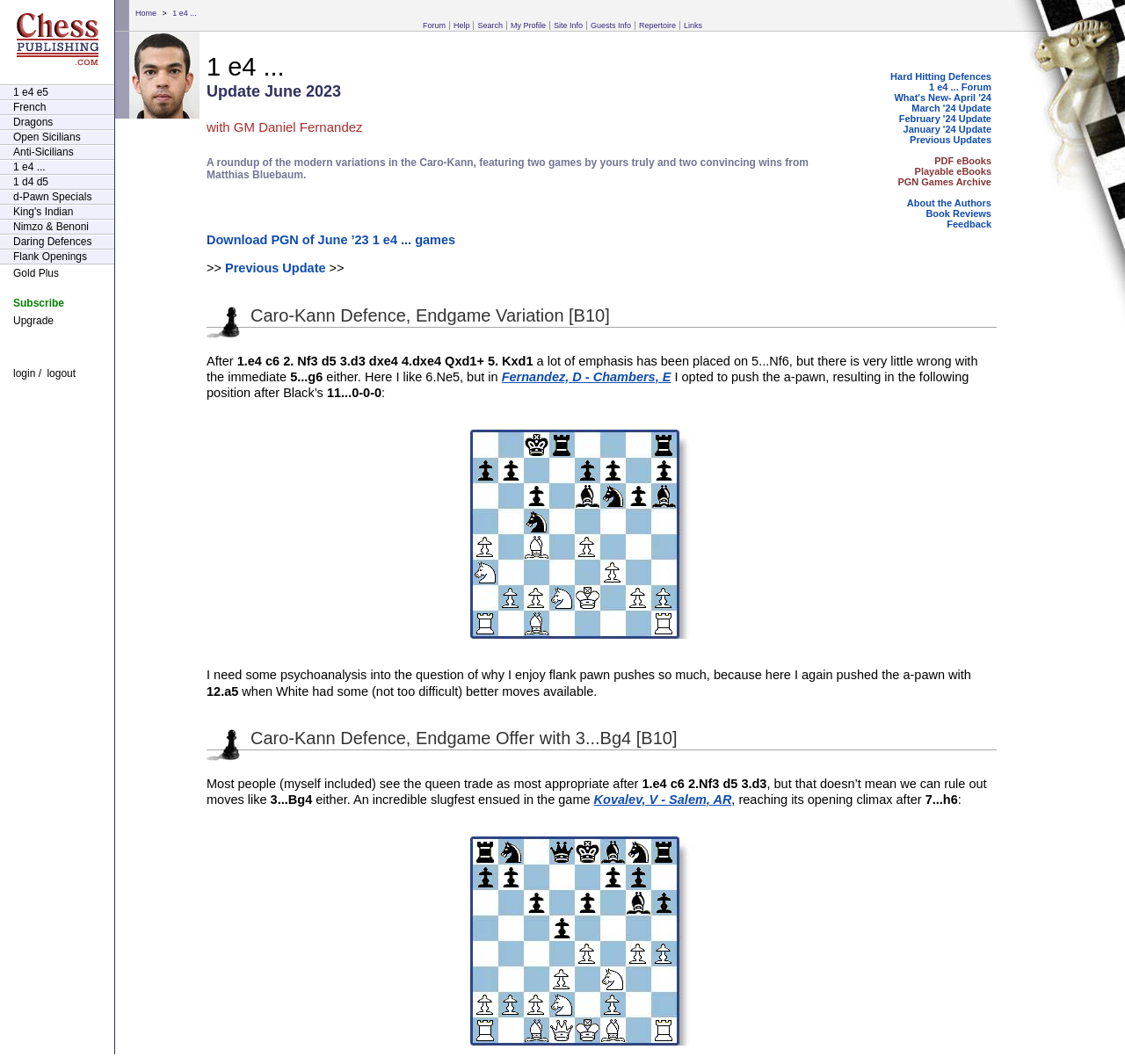Pinpoint the bounding box coordinates of the clickable element to carry out the following instruction: "Download PGN of June ’23 1 e4... games."

[0.184, 0.219, 0.405, 0.232]